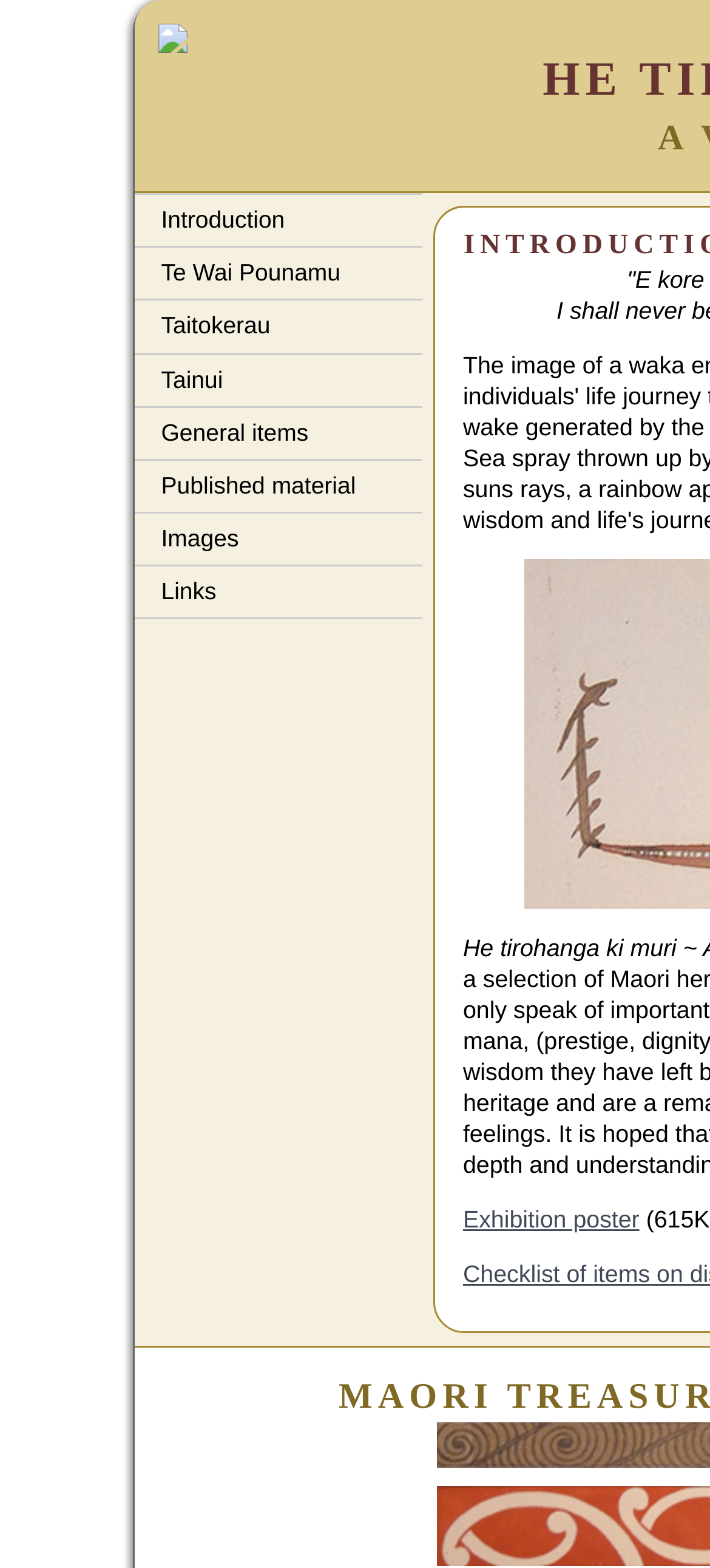Locate the bounding box coordinates of the element that should be clicked to fulfill the instruction: "View Images".

[0.188, 0.328, 0.594, 0.36]